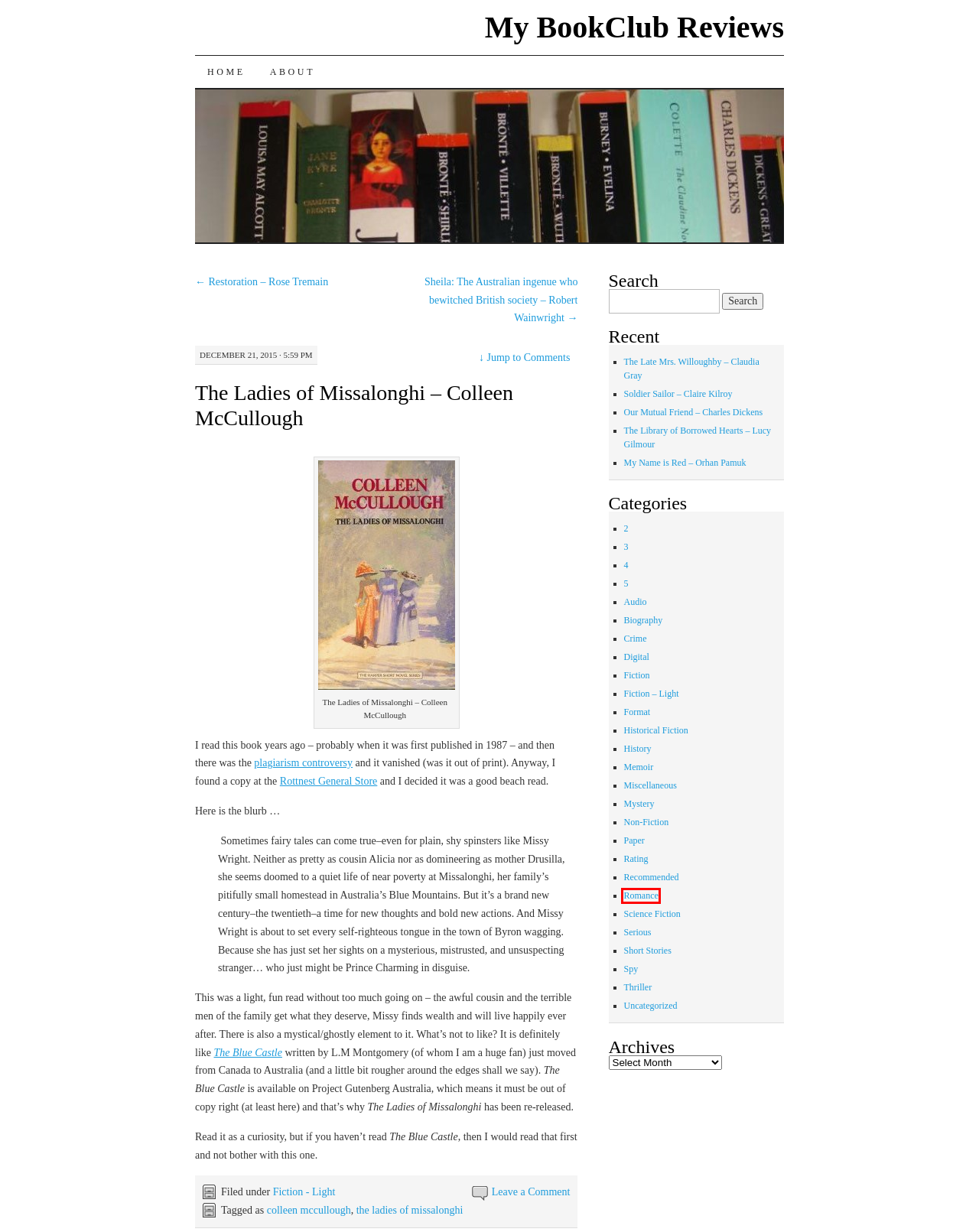Given a webpage screenshot featuring a red rectangle around a UI element, please determine the best description for the new webpage that appears after the element within the bounding box is clicked. The options are:
A. Miscellaneous | My BookClub Reviews
B. Rottnest Island | Explore and Rejuvenate at Wadjemup
C. Digital | My BookClub Reviews
D. The Library of Borrowed Hearts – Lucy Gilmour | My BookClub Reviews
E. Historical Fiction | My BookClub Reviews
F. Missalonghi | My BookClub Reviews
G. Romance | My BookClub Reviews
H. Audio | My BookClub Reviews

G